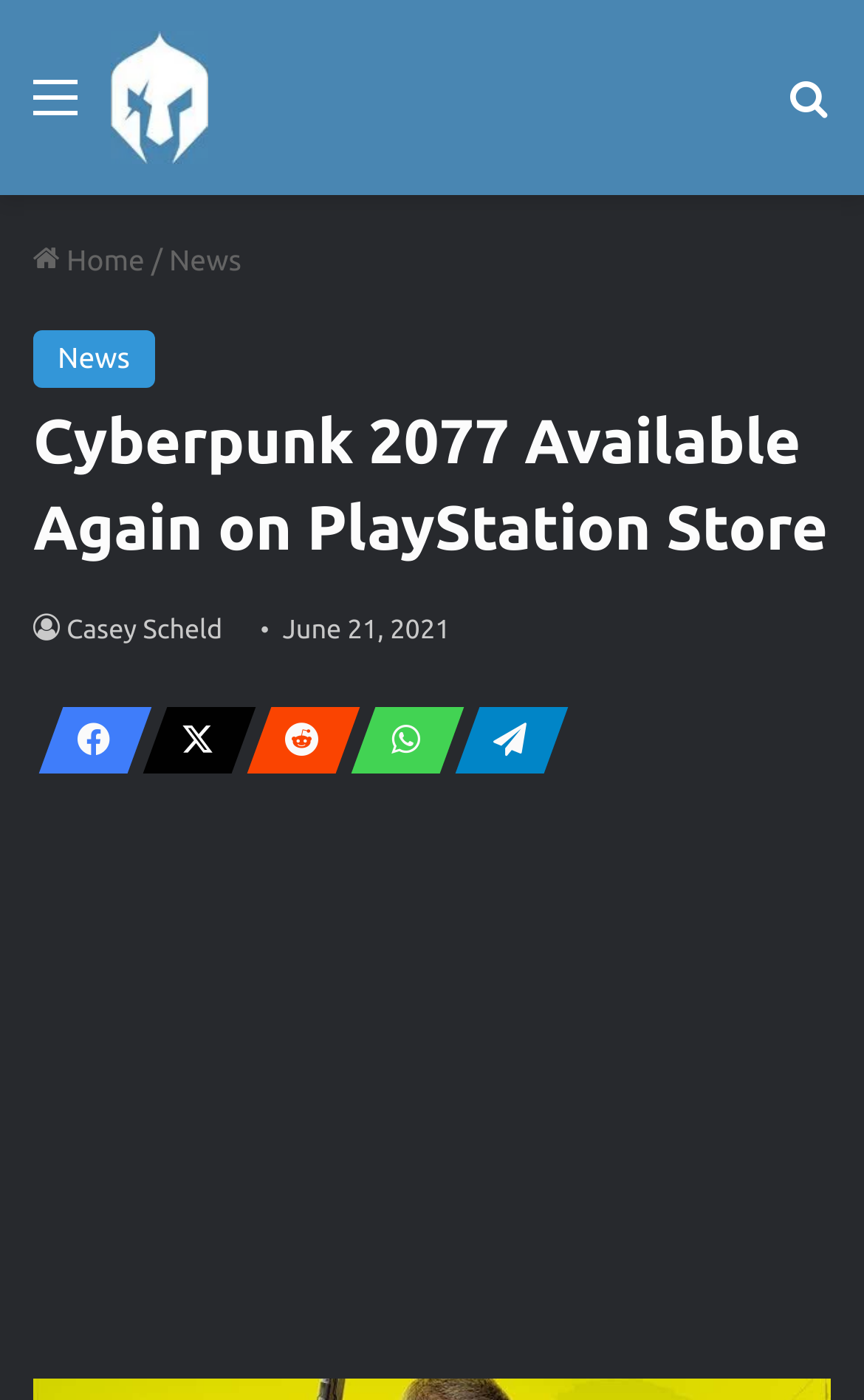Convey a detailed summary of the webpage, mentioning all key elements.

The webpage is about the news article "Cyberpunk 2077 Available Again on PlayStation Store". At the top, there is a primary navigation section that spans the entire width of the page. Within this section, there are several links, including "Menu" on the left, "GamersHeroes" with an accompanying image in the middle, and "Search for" on the right.

Below the navigation section, there is a header section that takes up most of the page's width. This section contains several links, including "Home", "News", and others. The main title of the article, "Cyberpunk 2077 Available Again on PlayStation Store", is prominently displayed in a large font.

Underneath the title, there is a section with the author's name, "Casey Scheld", and the publication date, "June 21, 2021". To the right of this section, there are five social media links, represented by icons.

The main content of the article is not explicitly described in the accessibility tree, but it is likely located below the author and publication date section. At the bottom of the page, there is a large figure or image that spans the entire width of the page.